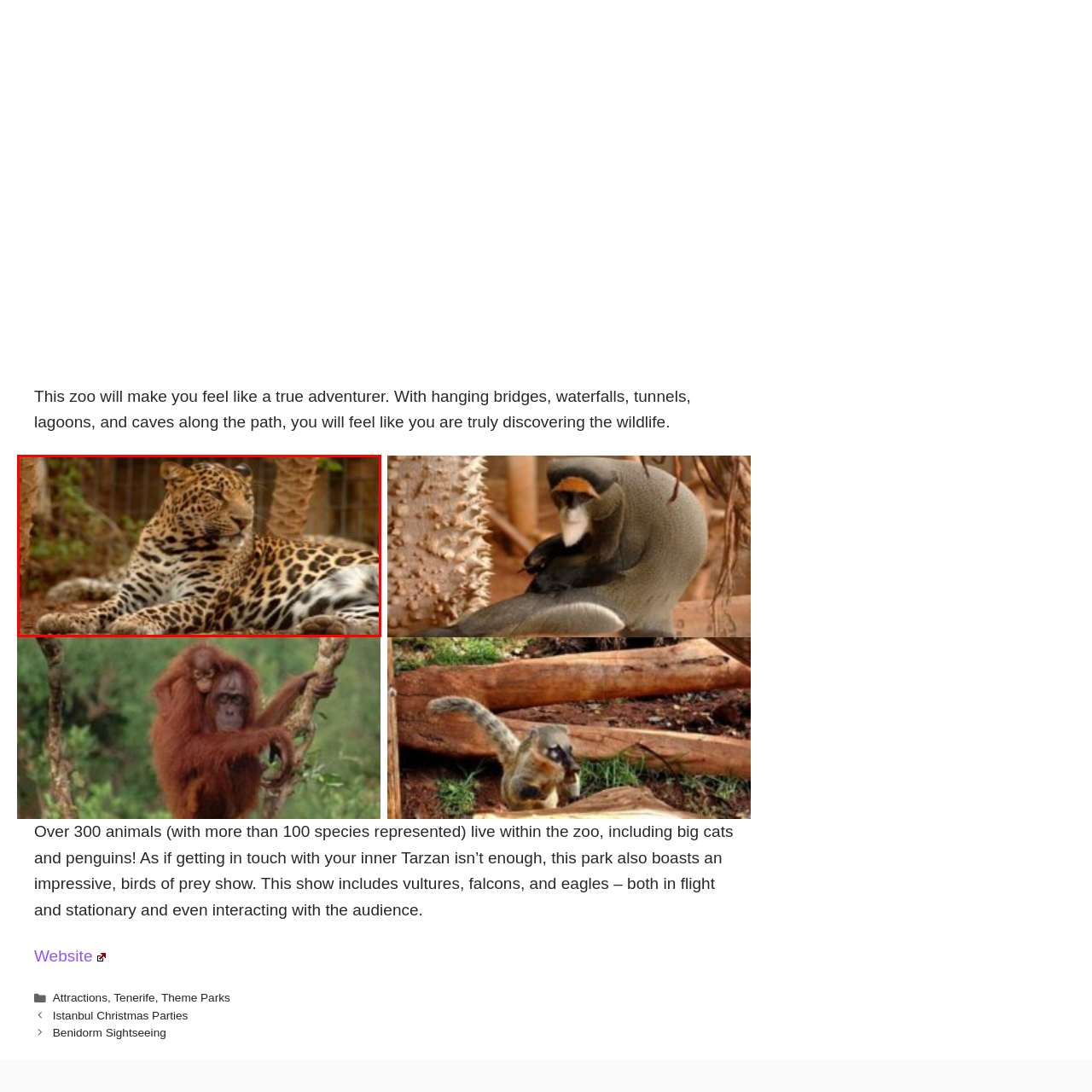Describe in detail the visual elements within the red-lined box.

A majestic leopard relaxes amidst the natural surroundings of the Tenerife Zoo, showcasing its stunning spotted coat and powerful build. This captivating image highlights the wildlife experience, where visitors can encounter over 300 animals, including big cats like this magnificent leopard. The zoo's immersive environment, featuring hanging bridges, waterfalls, and caves, offers guests a true adventure in discovering diverse species in a setting that resonates with the beauty of nature. As you explore, you may also witness an impressive birds of prey show, adding to the rich tapestry of experiences found in this enchanting animal park.